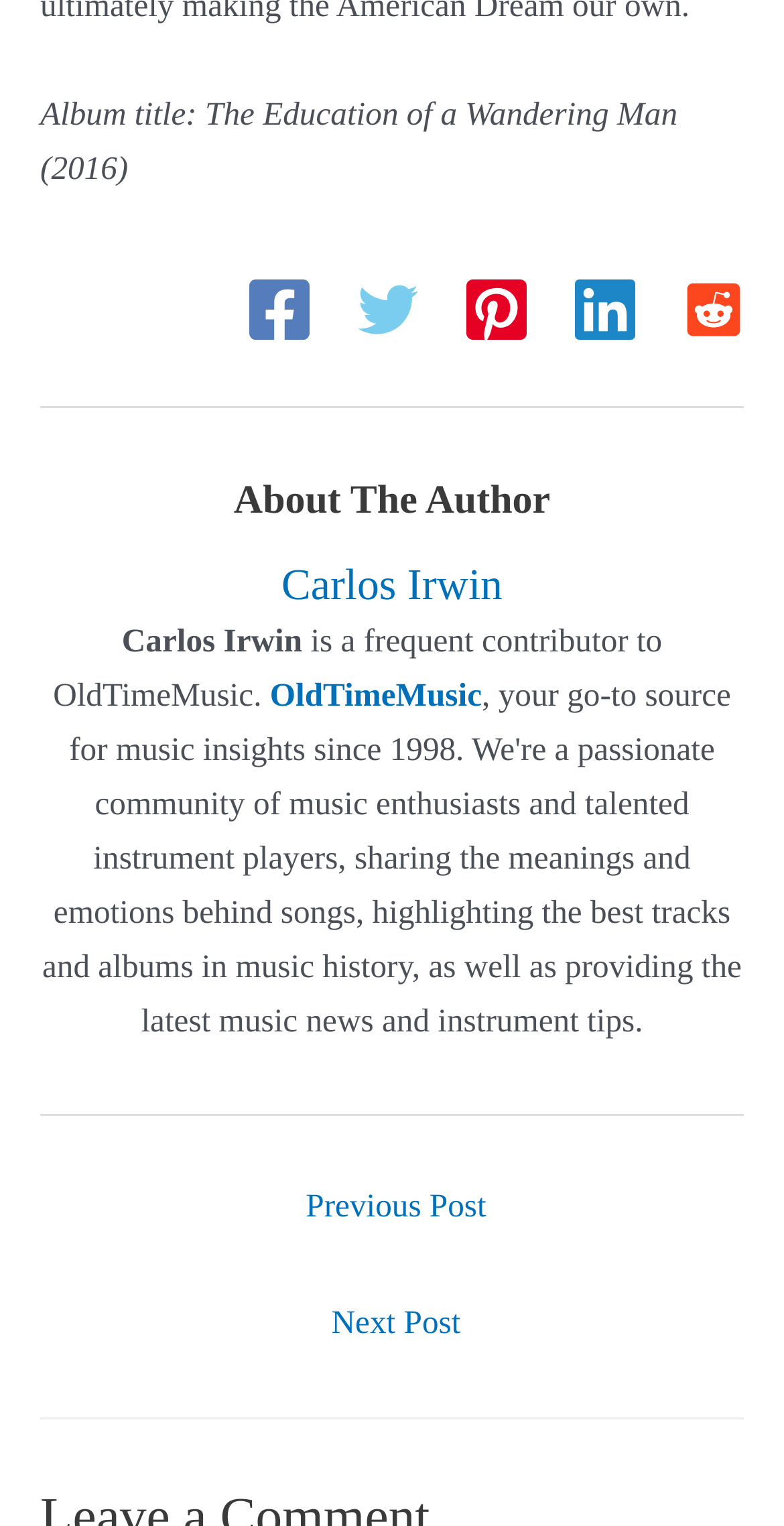Identify the bounding box coordinates of the part that should be clicked to carry out this instruction: "Visit OldTimeMusic website".

[0.344, 0.442, 0.615, 0.467]